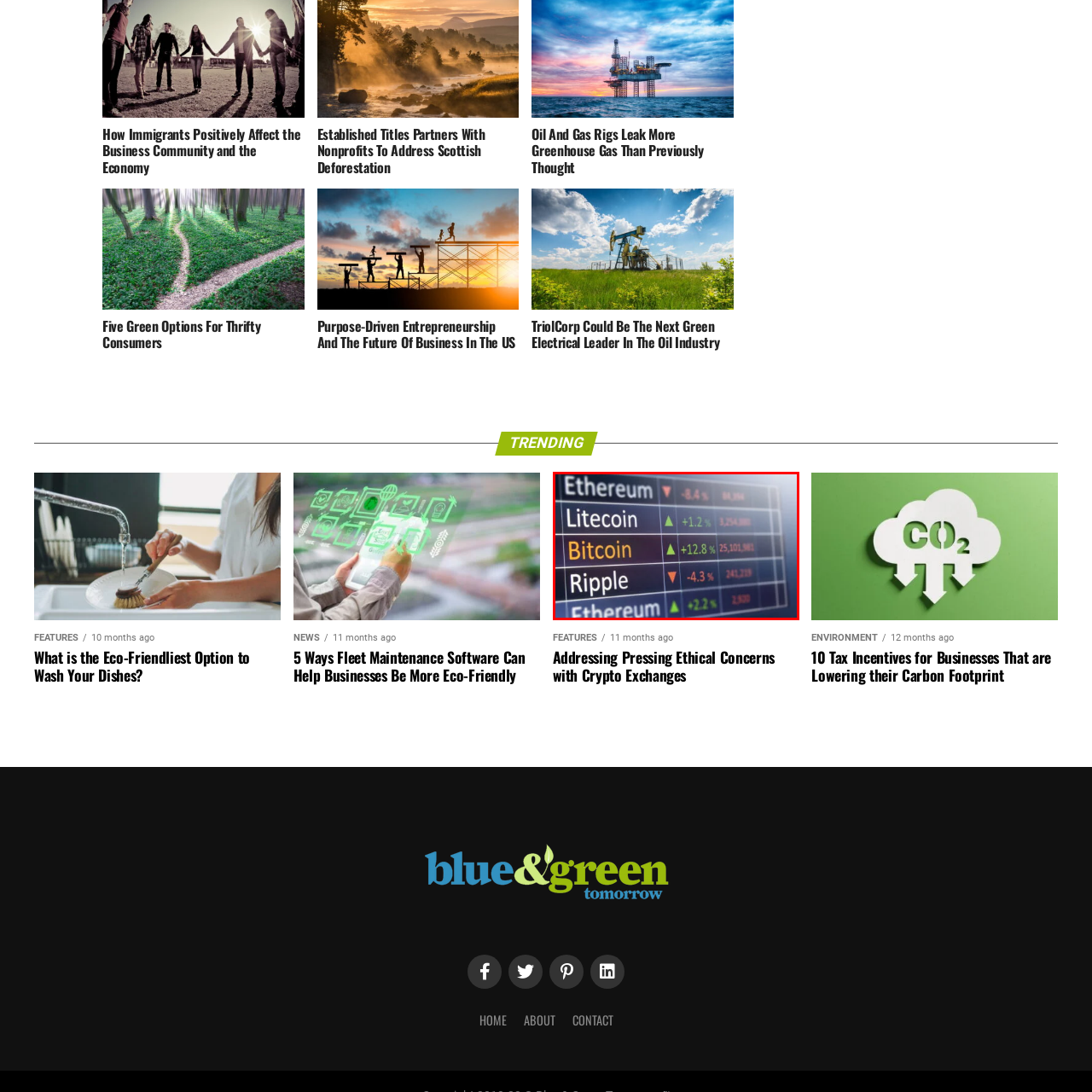Describe all the elements and activities occurring in the red-outlined area of the image extensively.

The image displays a digital cryptocurrency market overview, showcasing the price changes of various cryptocurrencies. Prominently featured is Bitcoin, highlighted in orange, which indicates a significant increase of 12.8% with a current value of 25,101.991. Below Bitcoin, Litecoin shows a more modest rise of 1.2%, while Ripple shows a decline of 4.3%. The data is formatted in a clear and visually engaging manner, emphasizing the fluctuations in the market, with green arrows indicating gains and red arrows indicating losses for each cryptocurrency. This snapshot reflects the volatile nature of the cryptocurrency market.